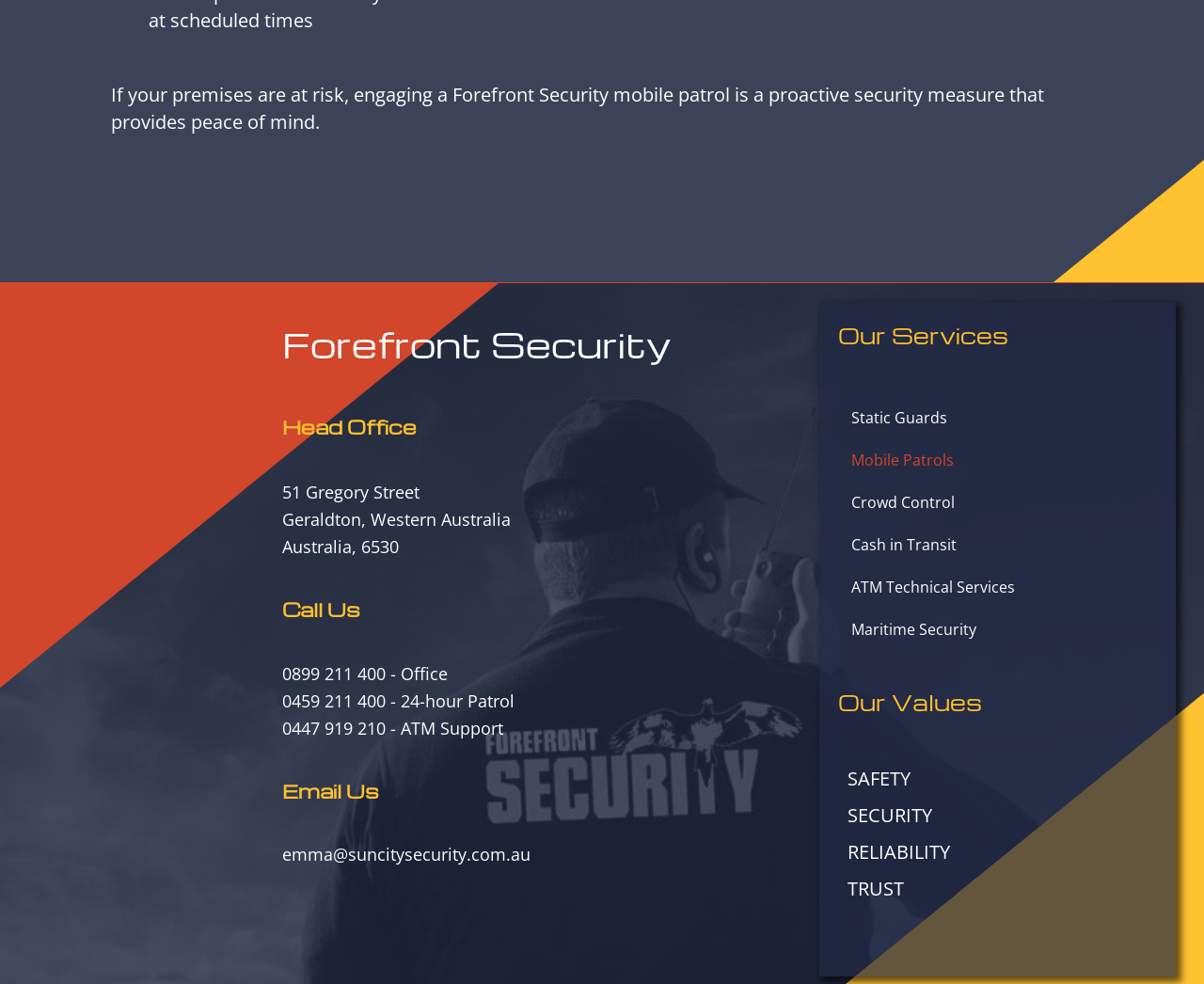What is the address of the company's head office?
Use the information from the image to give a detailed answer to the question.

The address of the company's head office is 51 Gregory Street Geraldton, Western Australia Australia, 6530, which is displayed as a button with a specific bounding box coordinate.